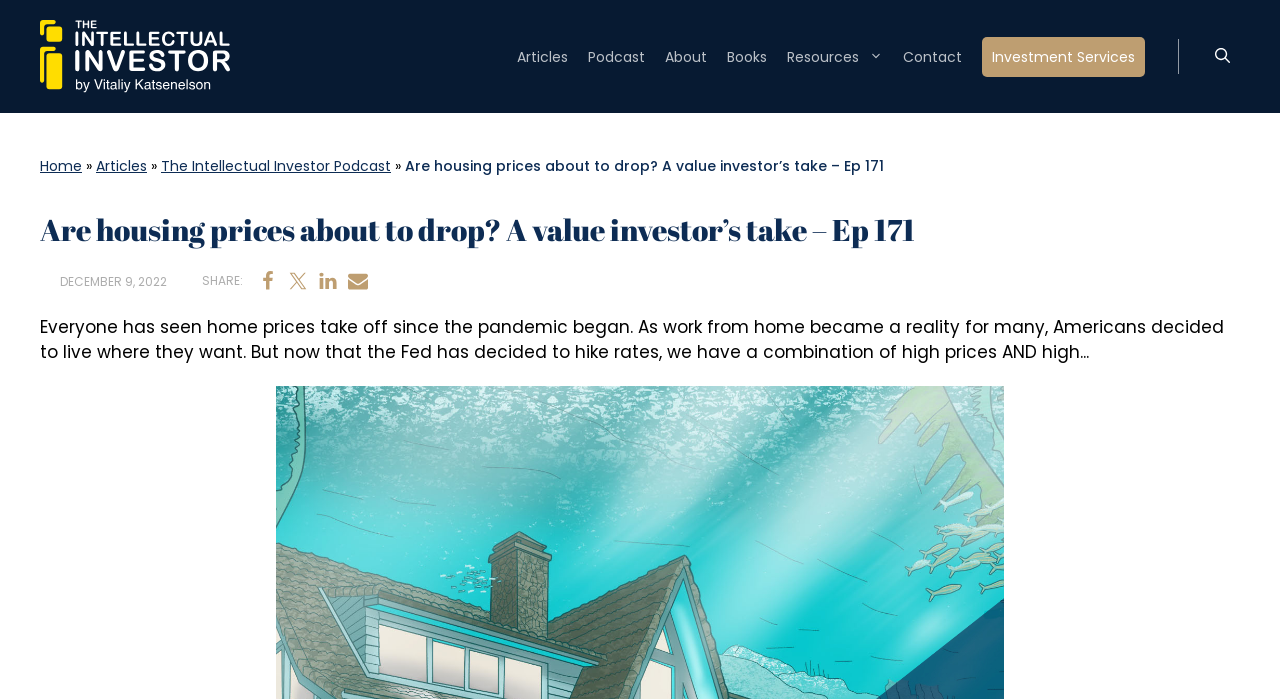Give a one-word or short phrase answer to this question: 
What is the date of the article?

DECEMBER 9, 2022